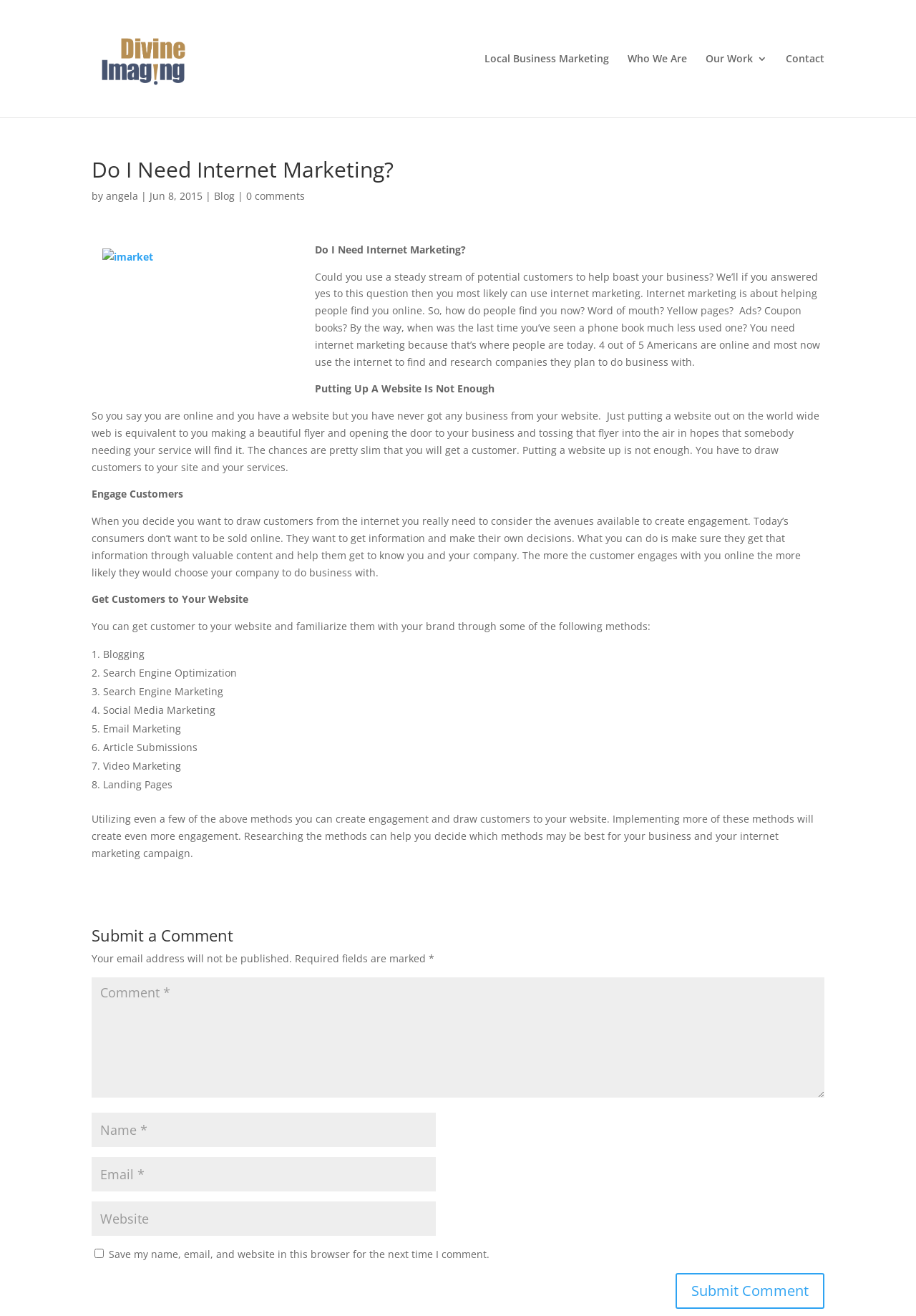Please determine the bounding box coordinates of the clickable area required to carry out the following instruction: "Click on the 'Contact' link". The coordinates must be four float numbers between 0 and 1, represented as [left, top, right, bottom].

[0.858, 0.041, 0.9, 0.089]